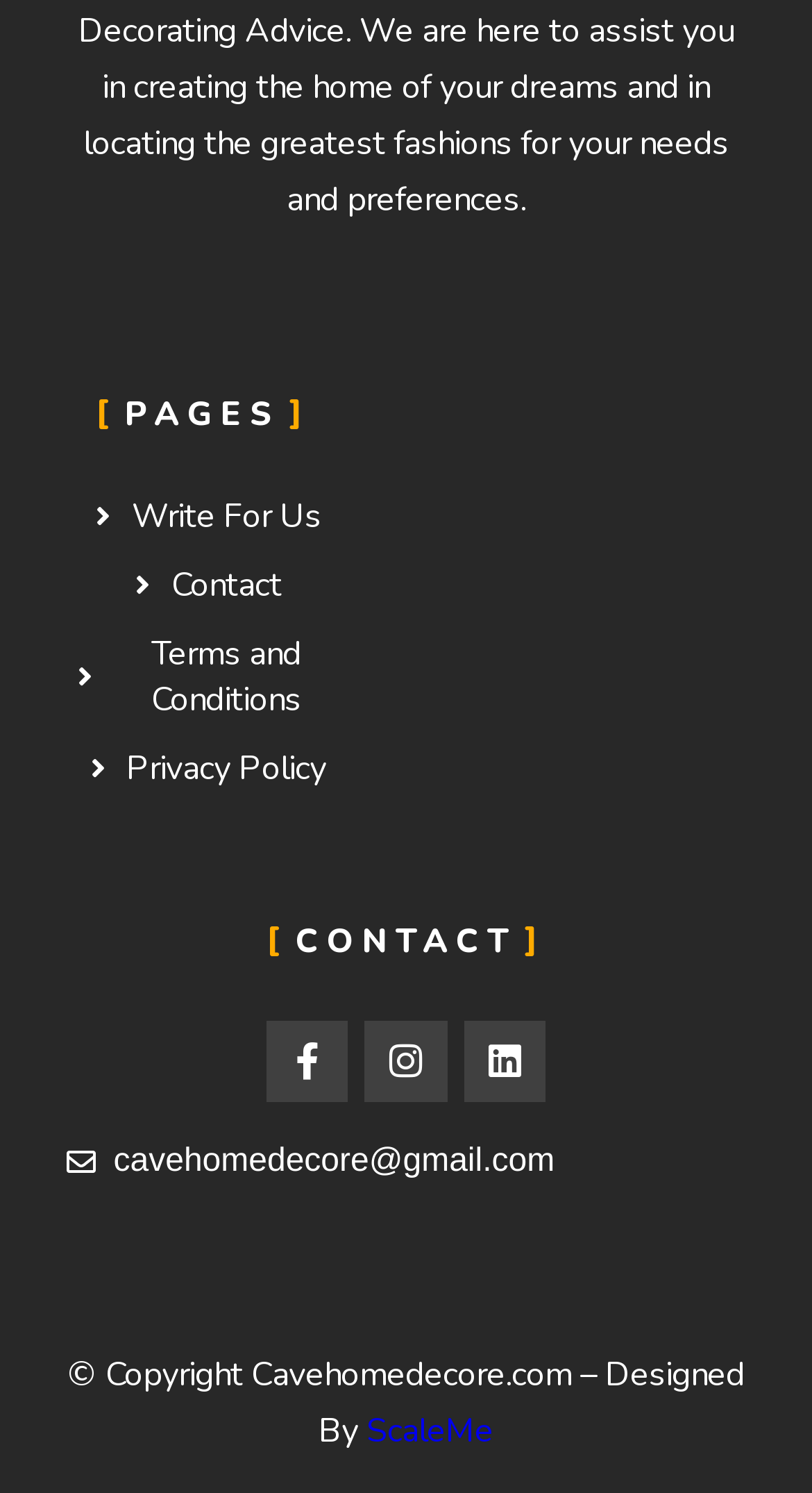Determine the bounding box coordinates for the area you should click to complete the following instruction: "Send email to cavehomedecore@gmail.com".

[0.14, 0.766, 0.683, 0.79]